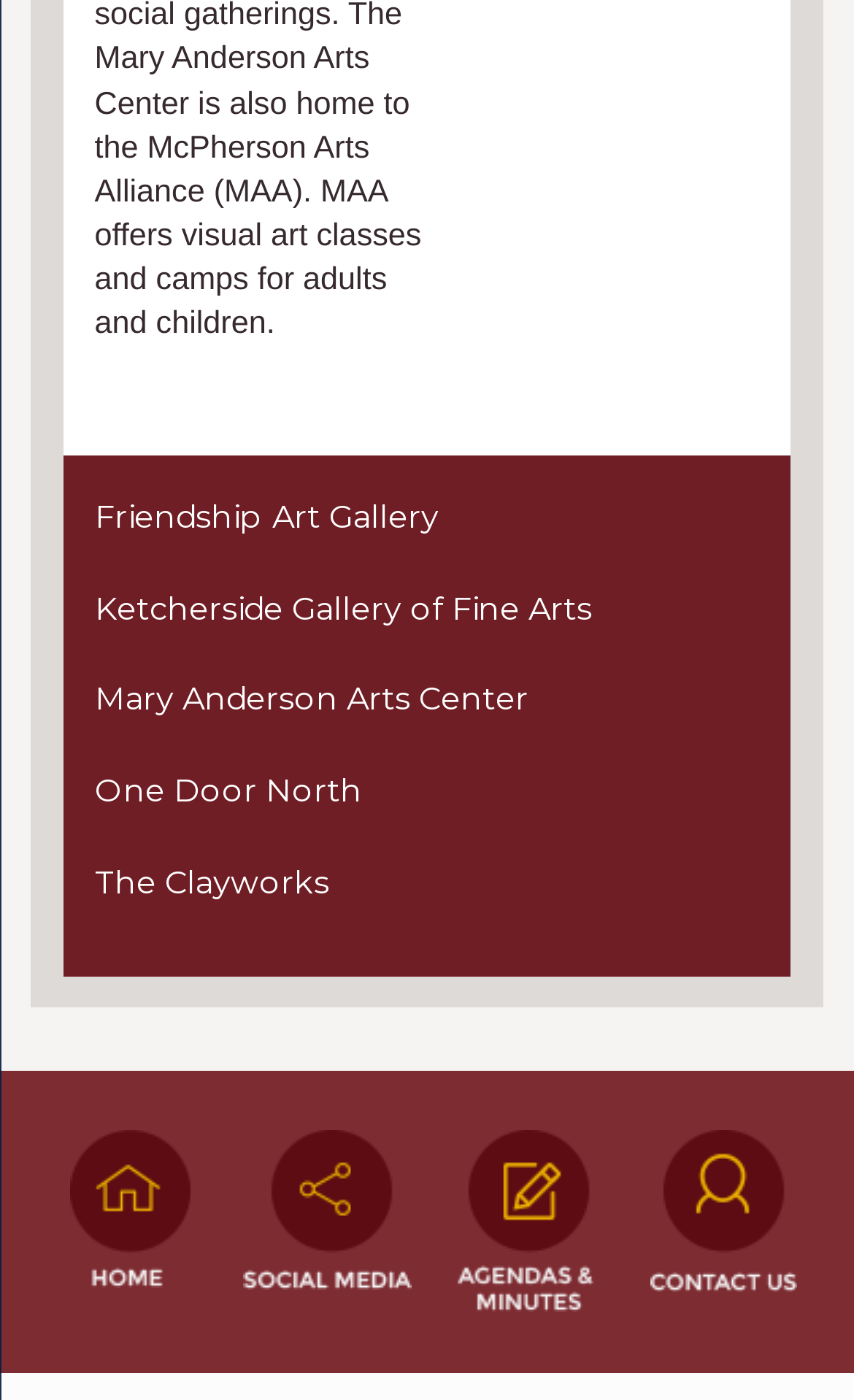How many graphics are there at the bottom?
Please provide a single word or phrase as your answer based on the image.

4